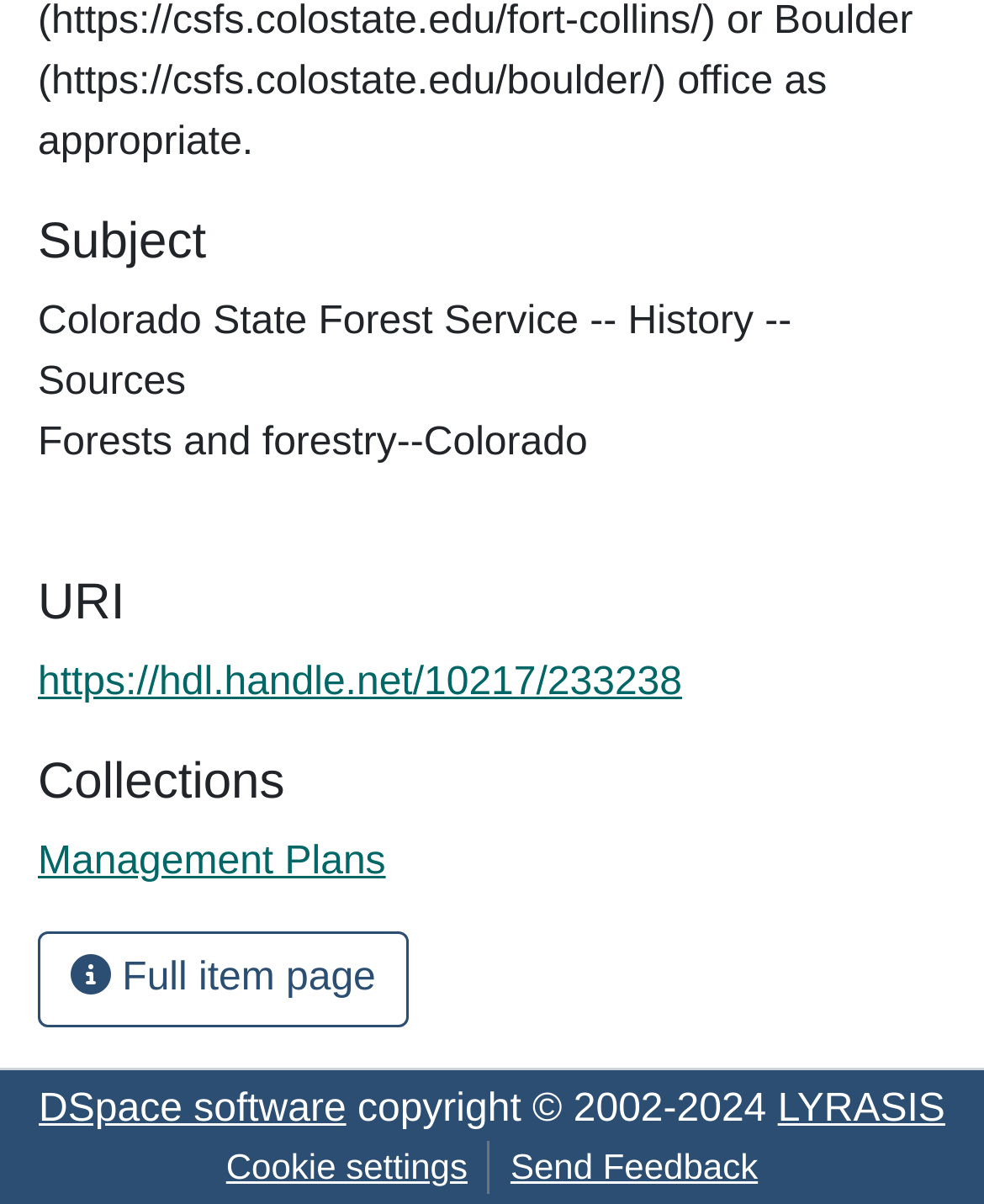What is the URI of this webpage?
Could you please answer the question thoroughly and with as much detail as possible?

The URI of this webpage is 'https://hdl.handle.net/10217/233238' which is provided as a link under the 'URI' heading.